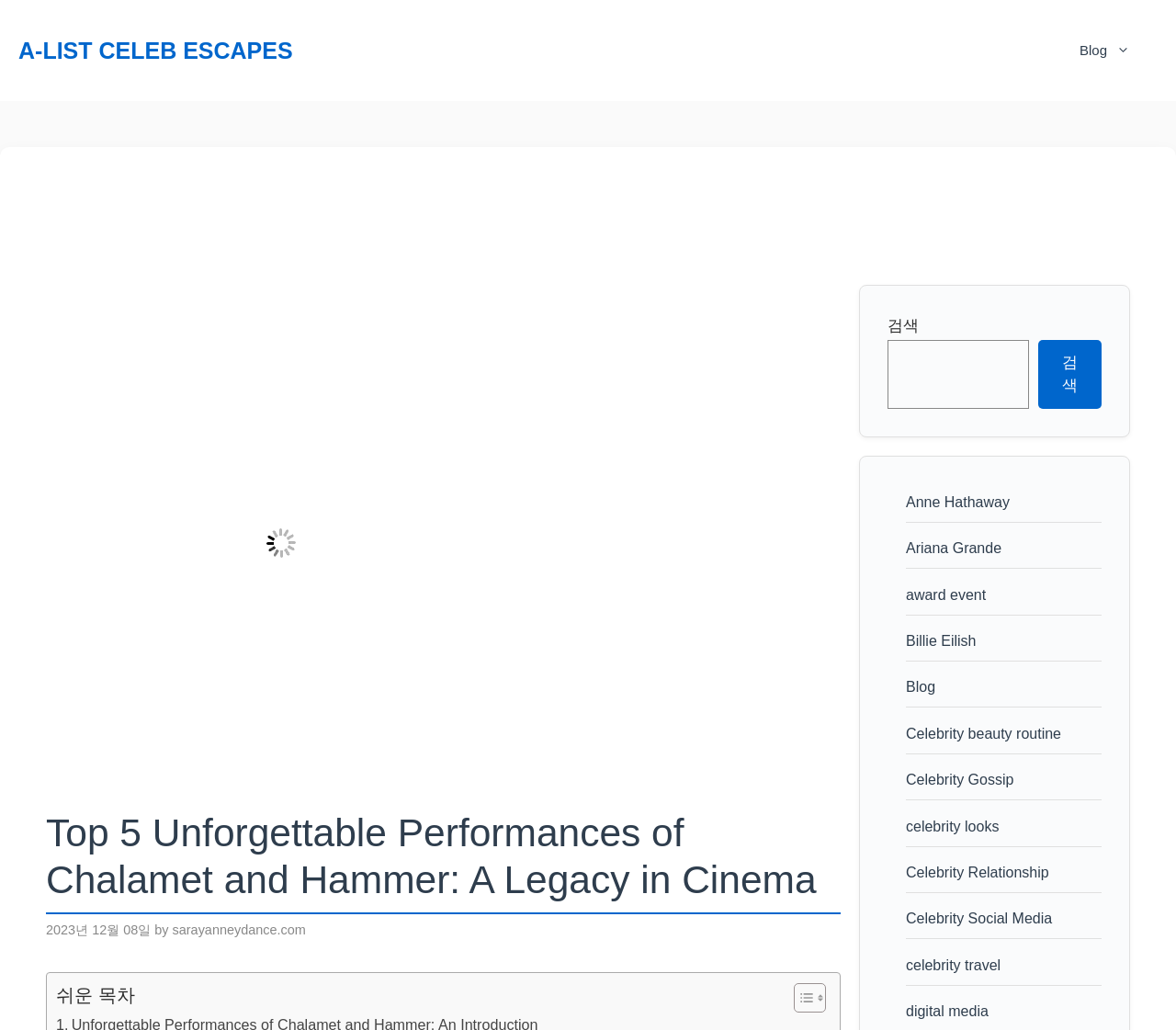What is the name of the website?
Examine the image and provide an in-depth answer to the question.

I determined the name of the website by looking at the banner element at the top of the webpage, which contains the text 'A-LIST CELEB ESCAPES'.